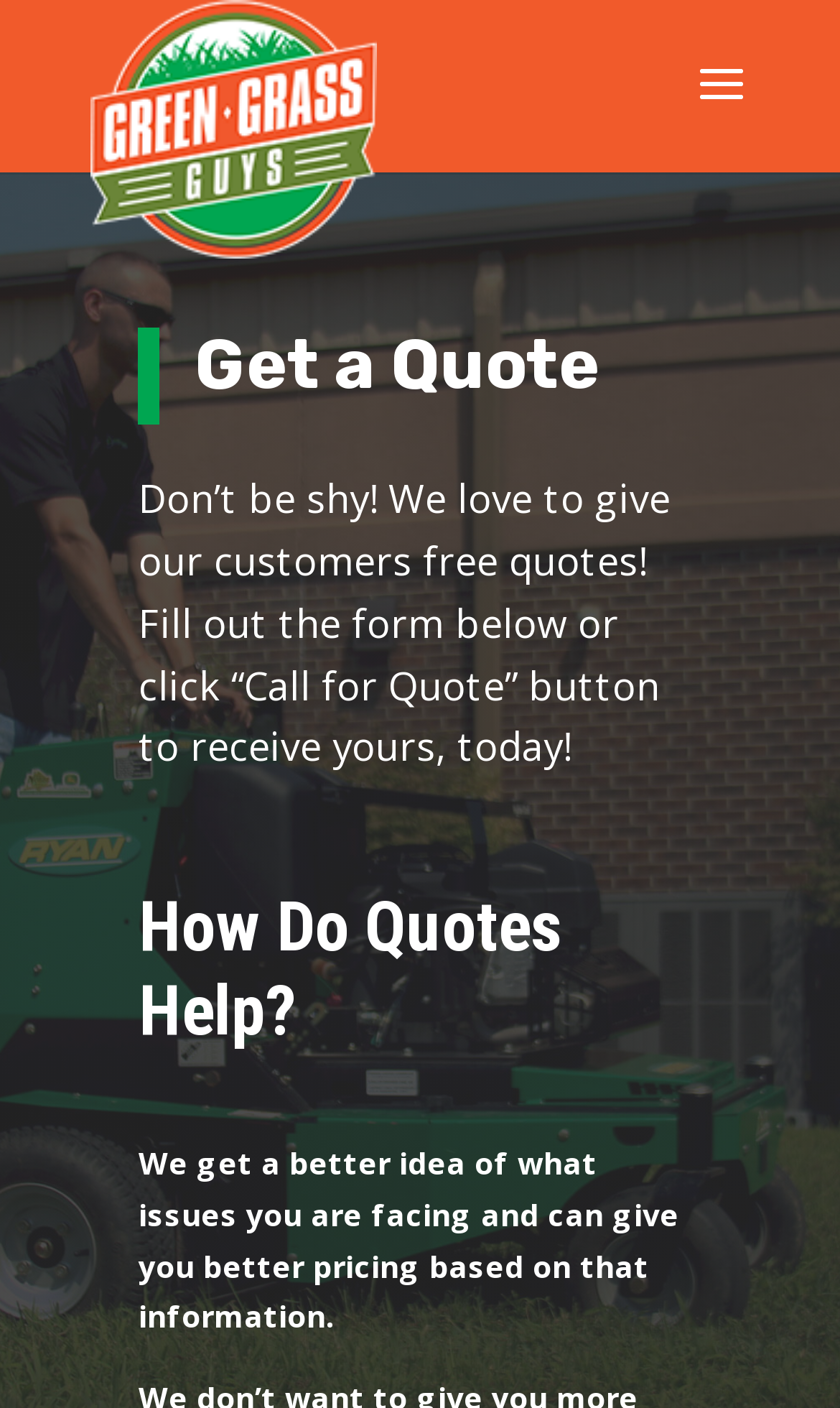What is the alternative to filling out the form?
Please provide a full and detailed response to the question.

The webpage suggests that customers can either fill out the form or click the 'Call for Quote' button to receive a quote, implying that these are two alternative methods to get a quote.